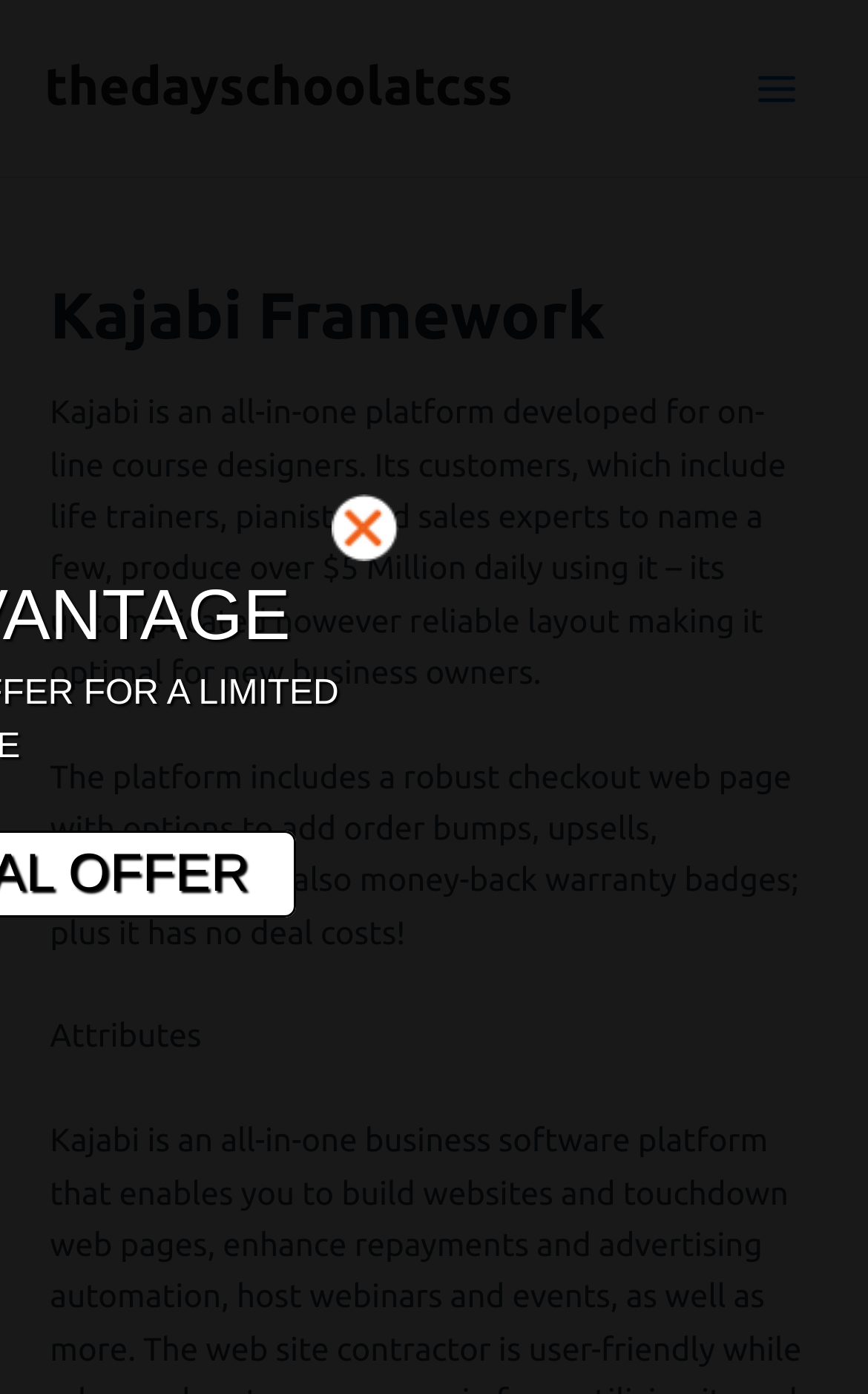Respond to the question below with a single word or phrase:
What is the daily revenue of Kajabi customers?

$5 Million